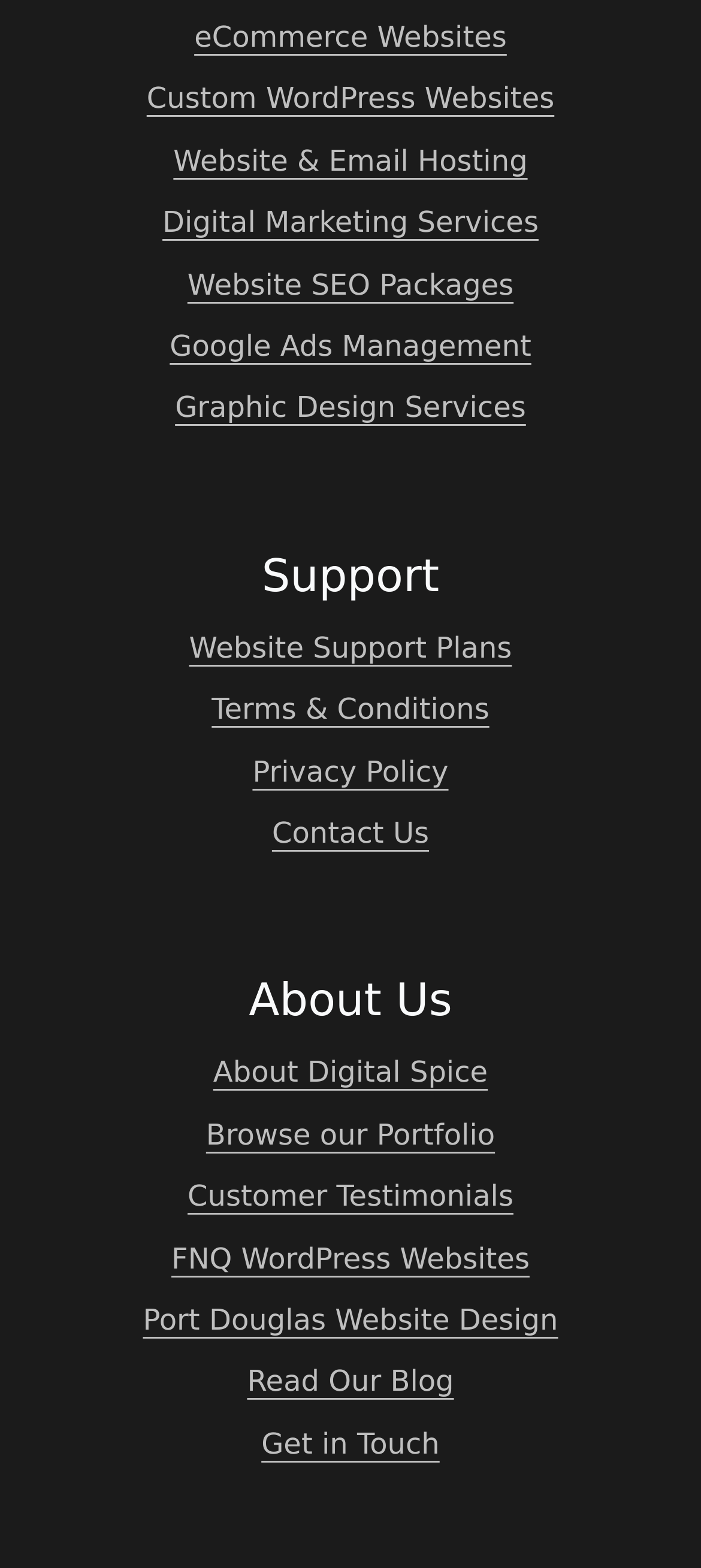Kindly determine the bounding box coordinates for the area that needs to be clicked to execute this instruction: "Explore eCommerce Websites".

[0.277, 0.011, 0.723, 0.037]